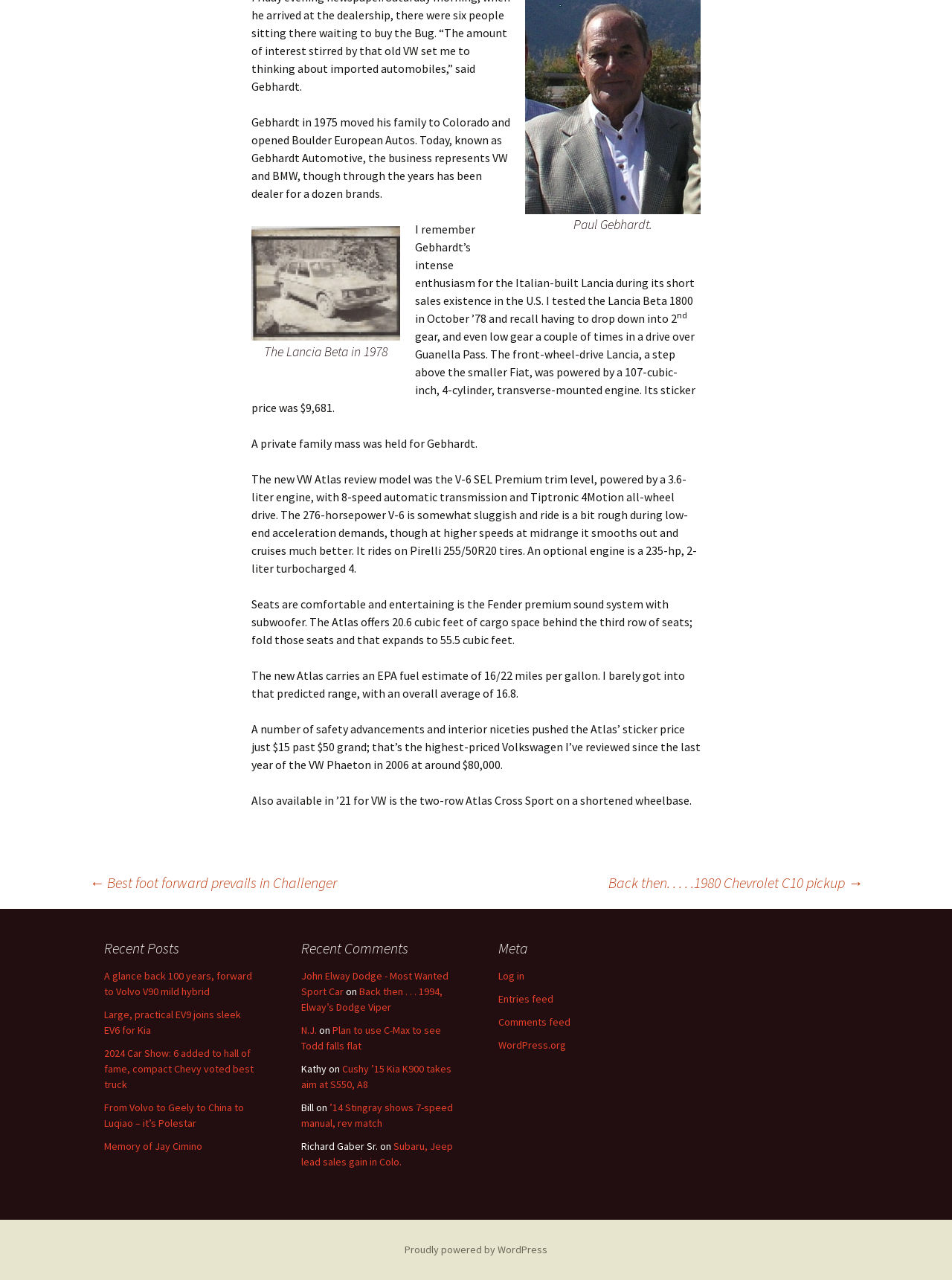Locate the bounding box of the UI element described in the following text: "WordPress.org".

[0.523, 0.811, 0.595, 0.821]